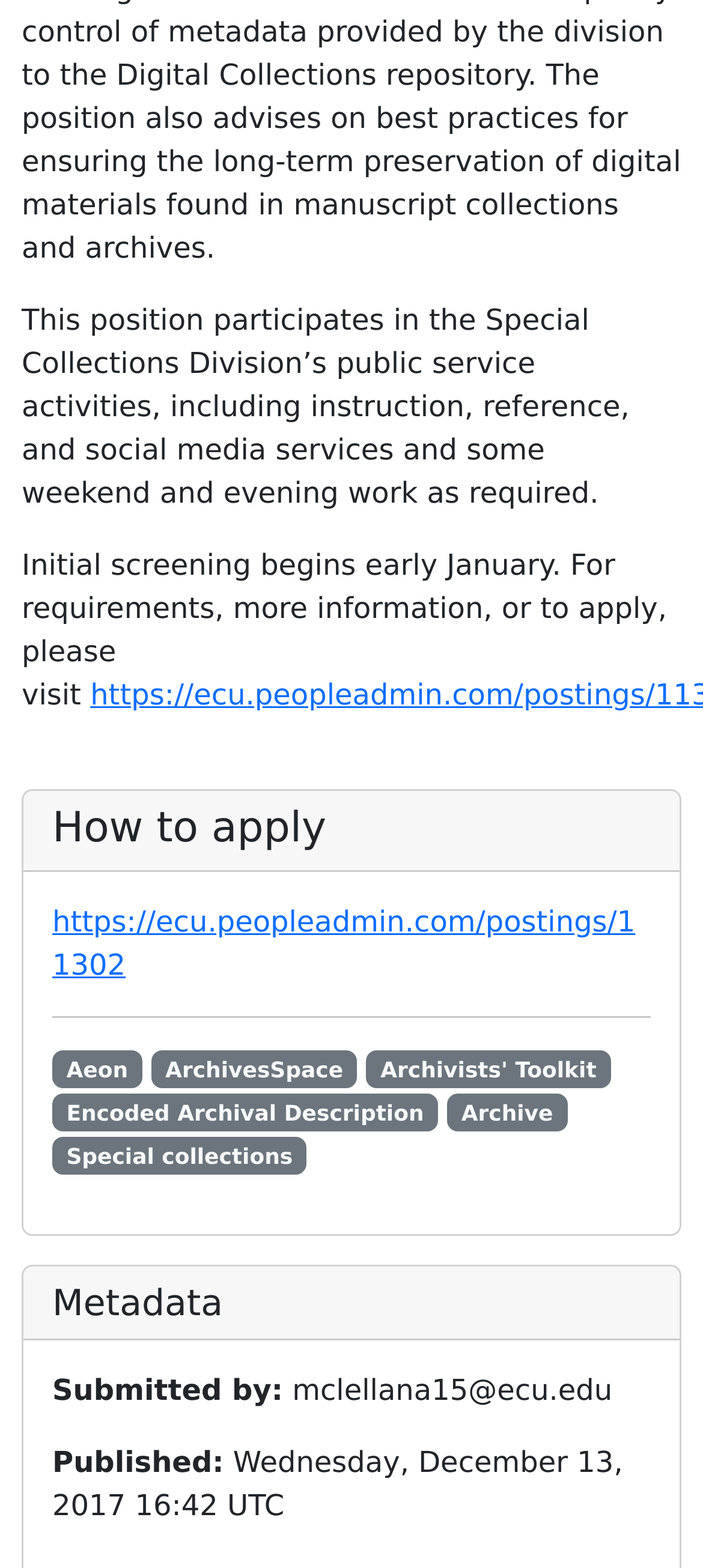On what date was this posting published?
Based on the image, provide a one-word or brief-phrase response.

Wednesday, December 13, 2017